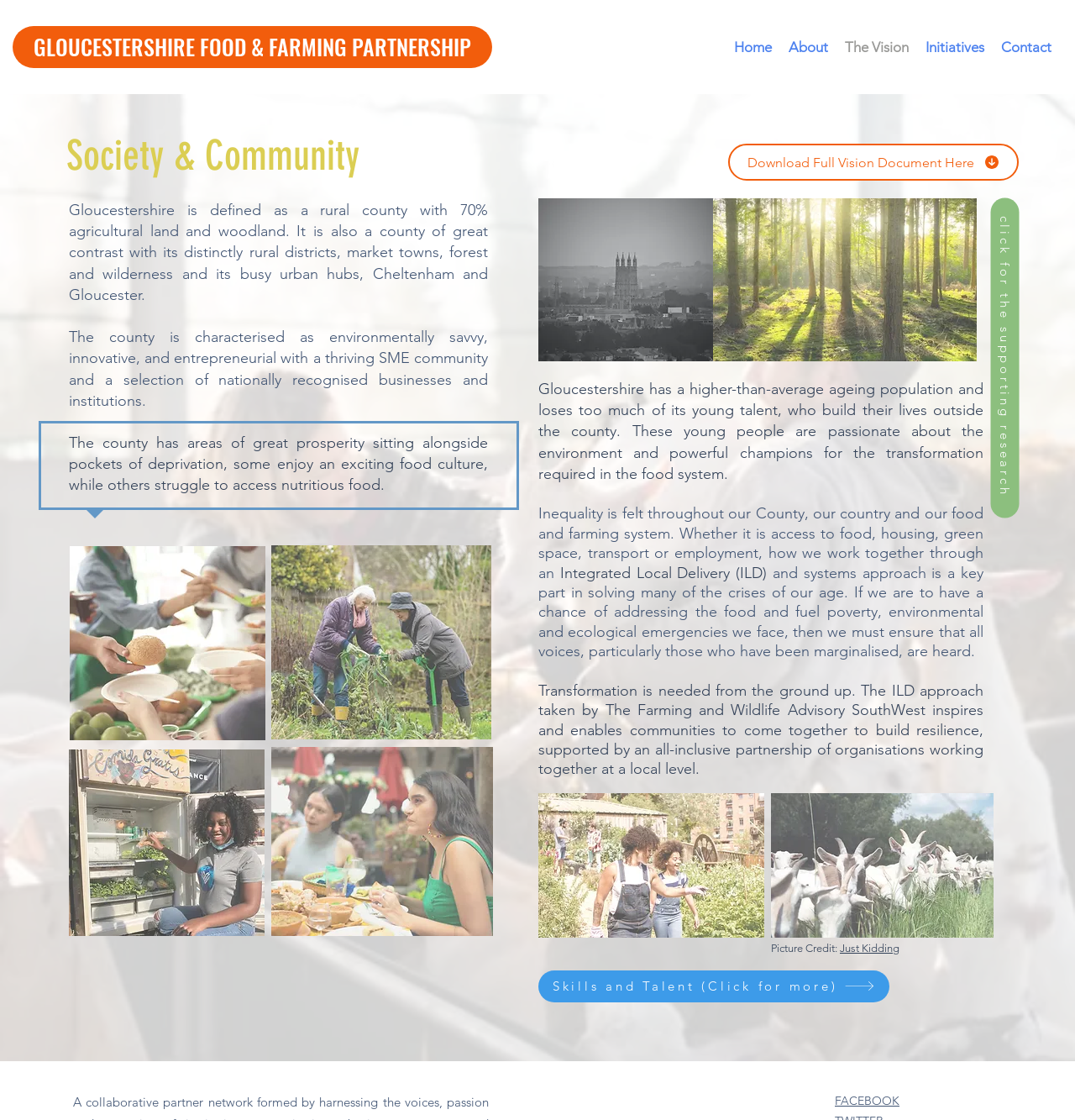Locate the bounding box coordinates of the clickable region necessary to complete the following instruction: "View the 'Skills and Talent' page". Provide the coordinates in the format of four float numbers between 0 and 1, i.e., [left, top, right, bottom].

[0.501, 0.866, 0.827, 0.895]